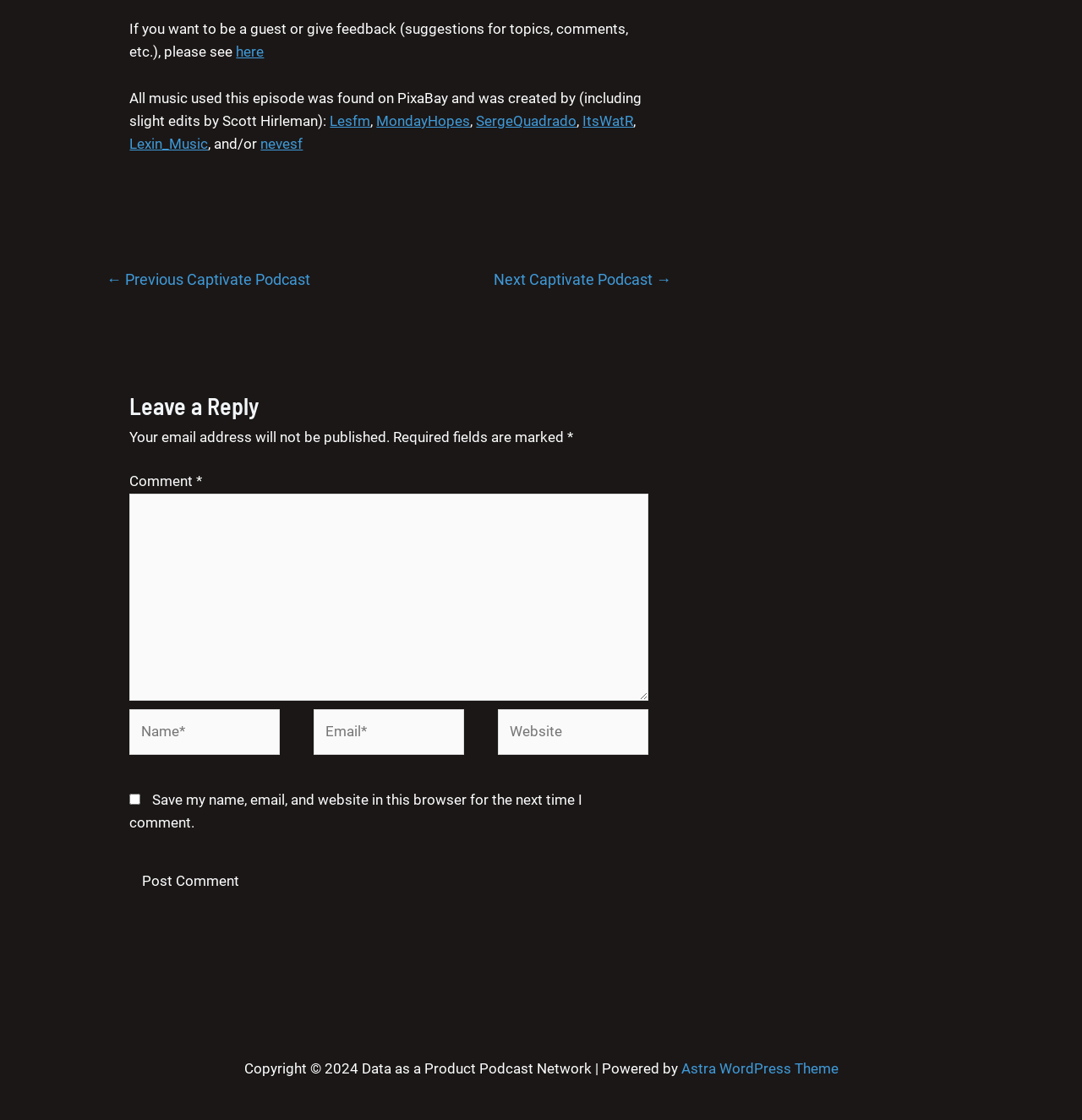Please determine the bounding box coordinates of the element to click on in order to accomplish the following task: "Click the 'here' link". Ensure the coordinates are four float numbers ranging from 0 to 1, i.e., [left, top, right, bottom].

[0.218, 0.039, 0.244, 0.054]